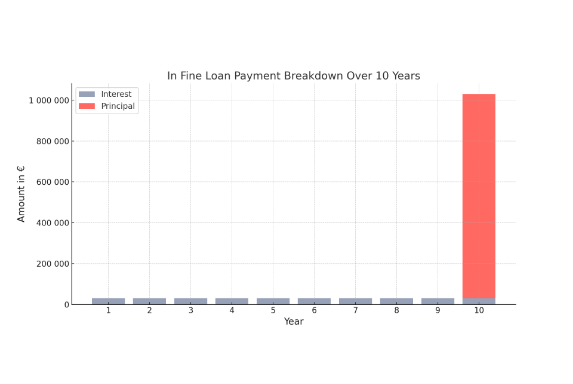How many years does the loan term last?
Offer a detailed and exhaustive answer to the question.

The x-axis of the chart represents the years of the loan term, ranging from 1 to 10, which indicates that the loan term lasts for 10 years.